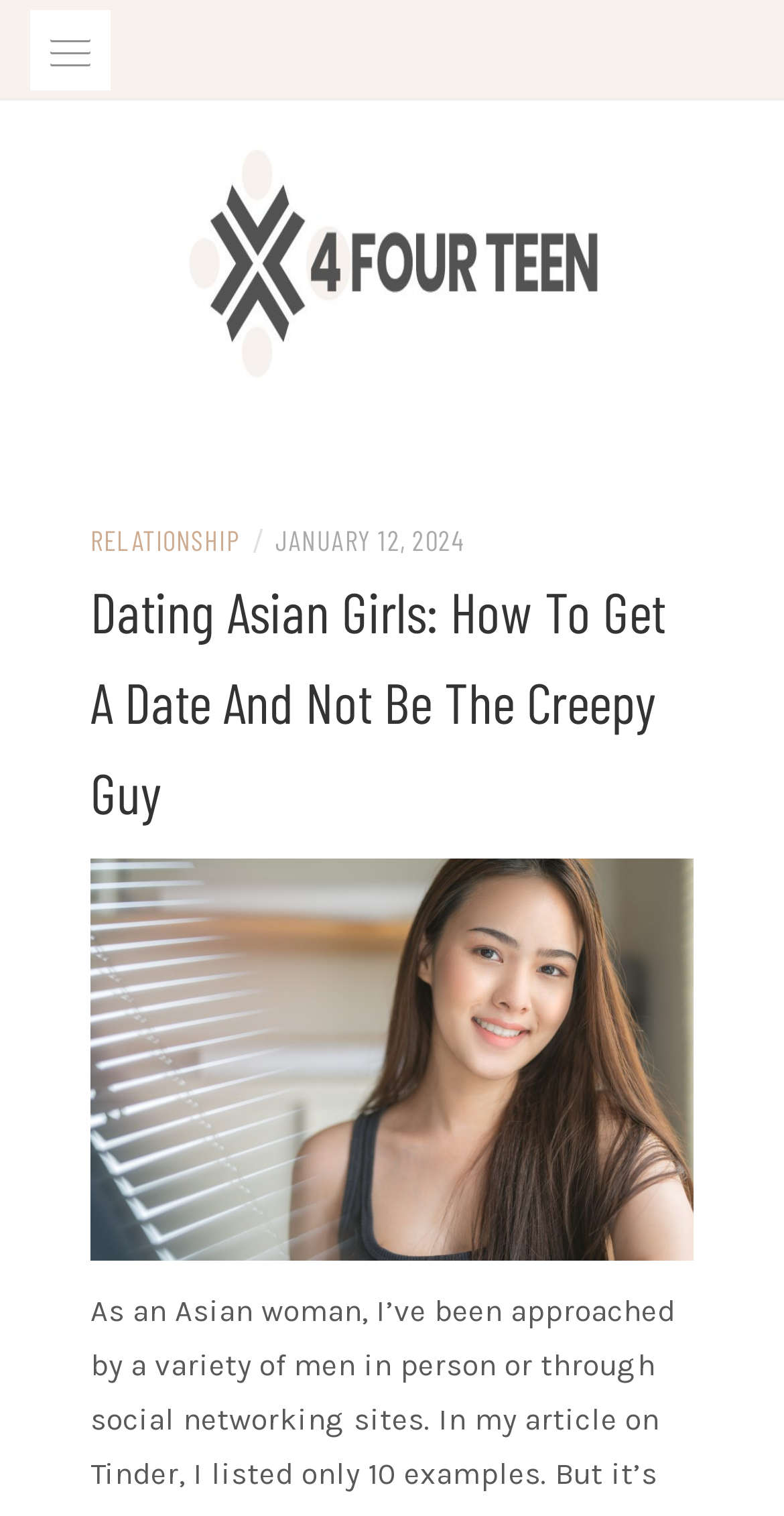Answer the question using only one word or a concise phrase: What is the purpose of the button in the navigation menu?

expand